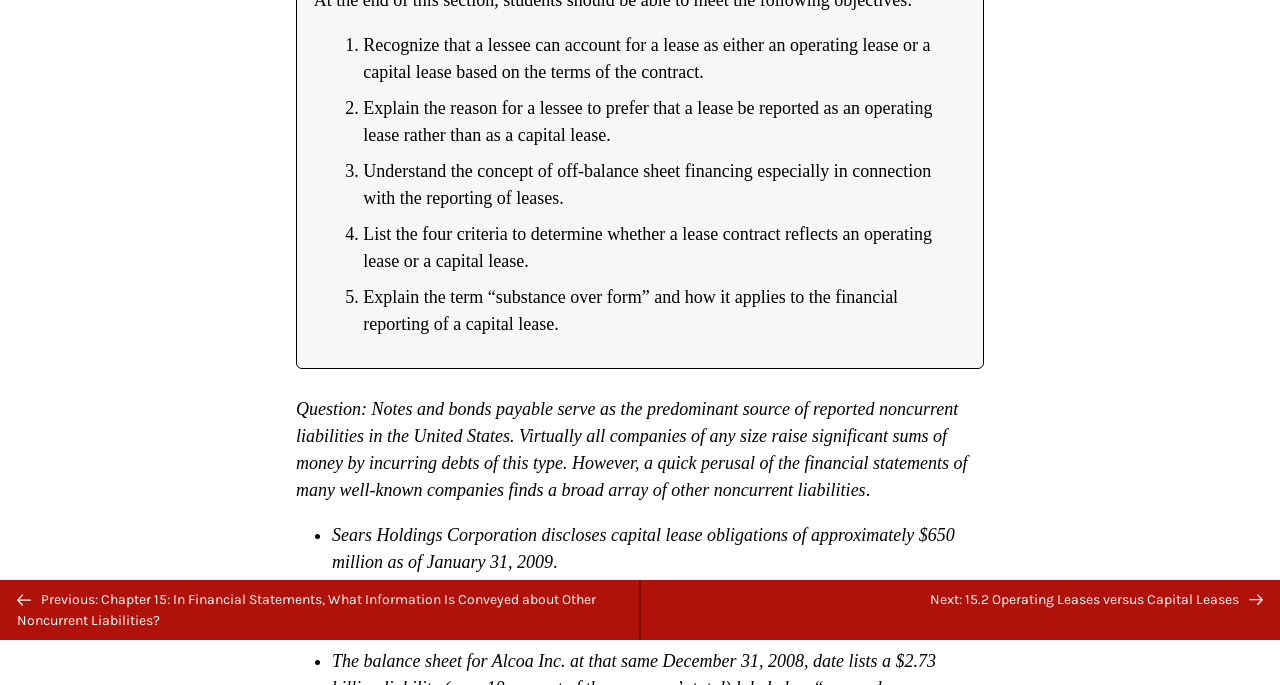Based on the element description Back to top, identify the bounding box of the UI element in the given webpage screenshot. The coordinates should be in the format (top-left x, top-left y, bottom-right x, bottom-right y) and must be between 0 and 1.

[0.484, 0.777, 0.516, 0.835]